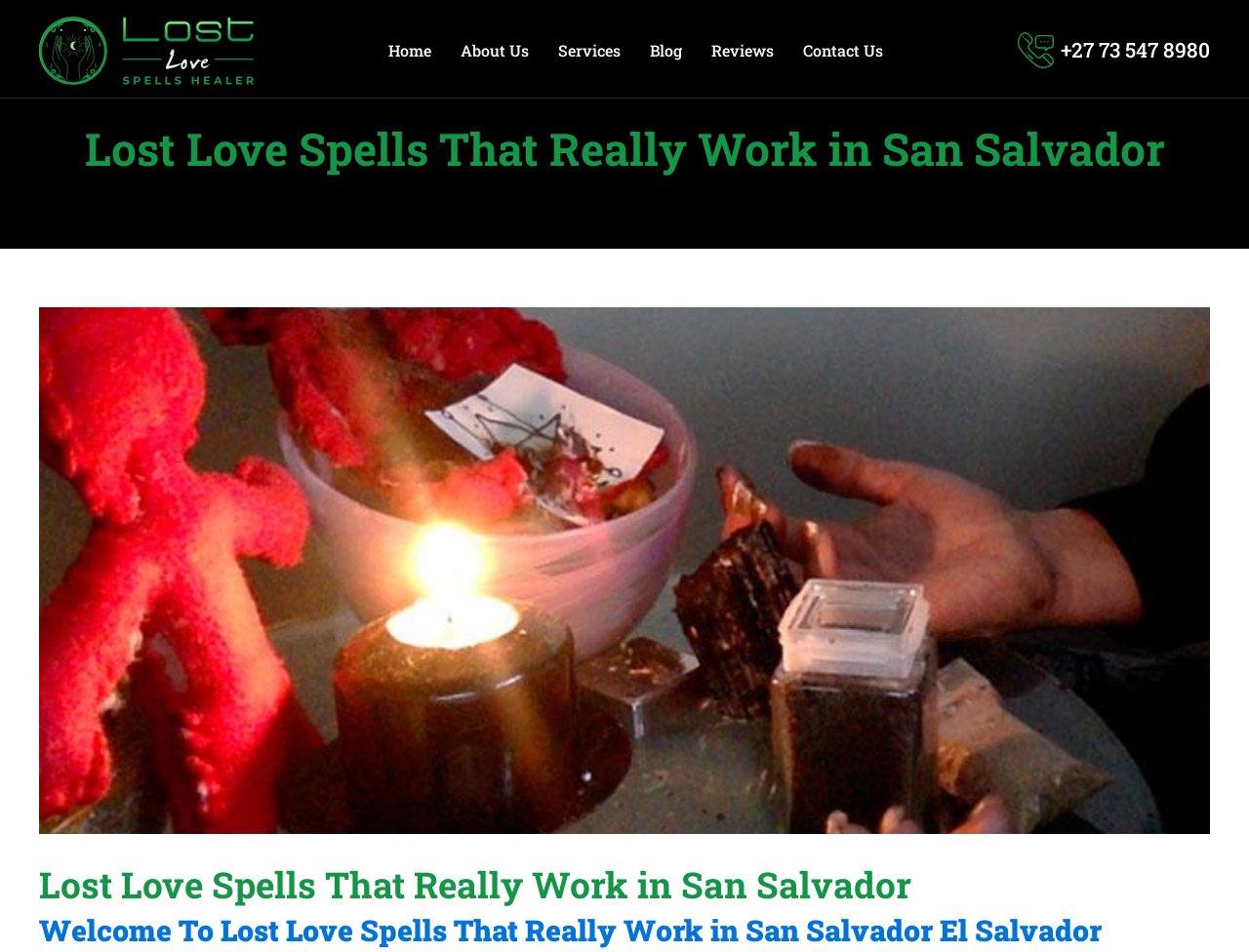Please find and report the bounding box coordinates of the element to click in order to perform the following action: "Read the 'Lost Love Spells That Really Work in San Salvador' heading". The coordinates should be expressed as four float numbers between 0 and 1, in the format [left, top, right, bottom].

[0.068, 0.128, 0.932, 0.185]